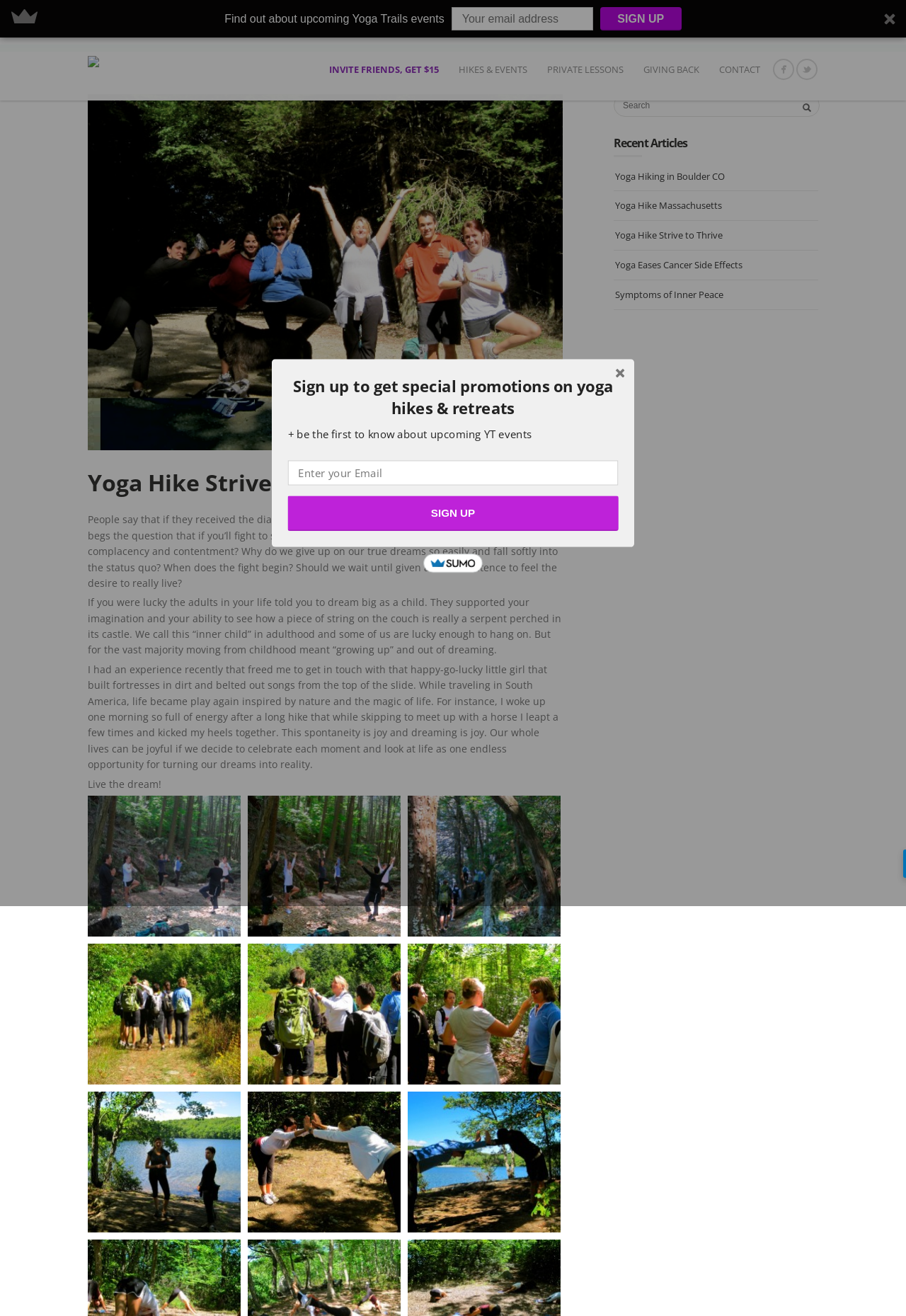Locate the bounding box coordinates of the area you need to click to fulfill this instruction: 'Sign up to get special promotions on yoga hikes & retreats'. The coordinates must be in the form of four float numbers ranging from 0 to 1: [left, top, right, bottom].

[0.318, 0.285, 0.682, 0.319]